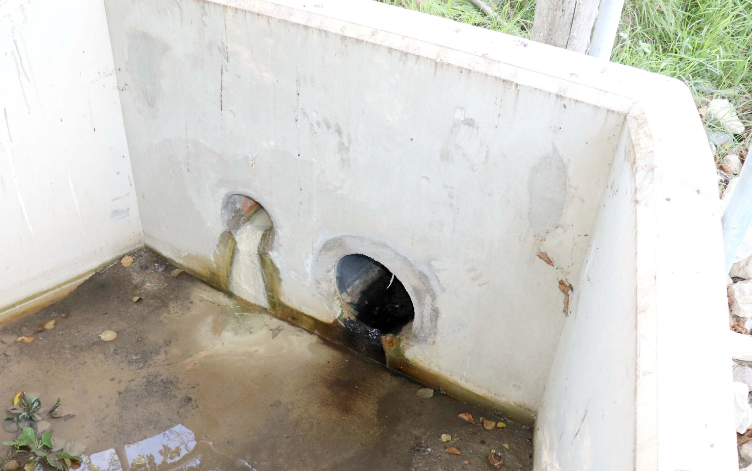Please provide a detailed answer to the question below by examining the image:
What is reflected in the pooled water?

The answer is obtained by carefully reading the description of the image, which states that water has pooled at the bottom, reflecting the surroundings and revealing some debris and vegetation, which adds to the scene's overall sense of neglect.